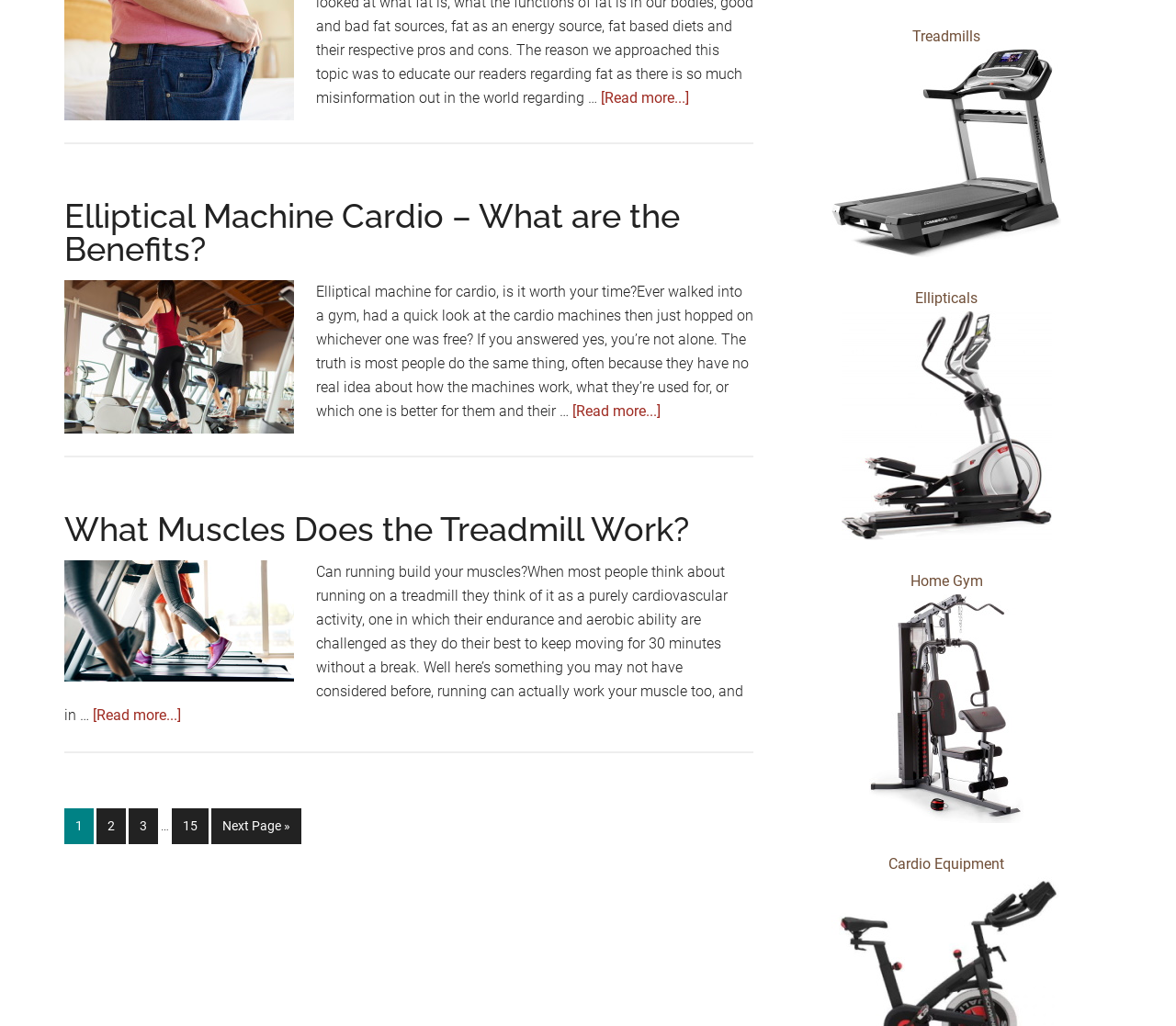Can you find the bounding box coordinates of the area I should click to execute the following instruction: "Learn about What Muscles Does the Treadmill Work"?

[0.055, 0.497, 0.586, 0.534]